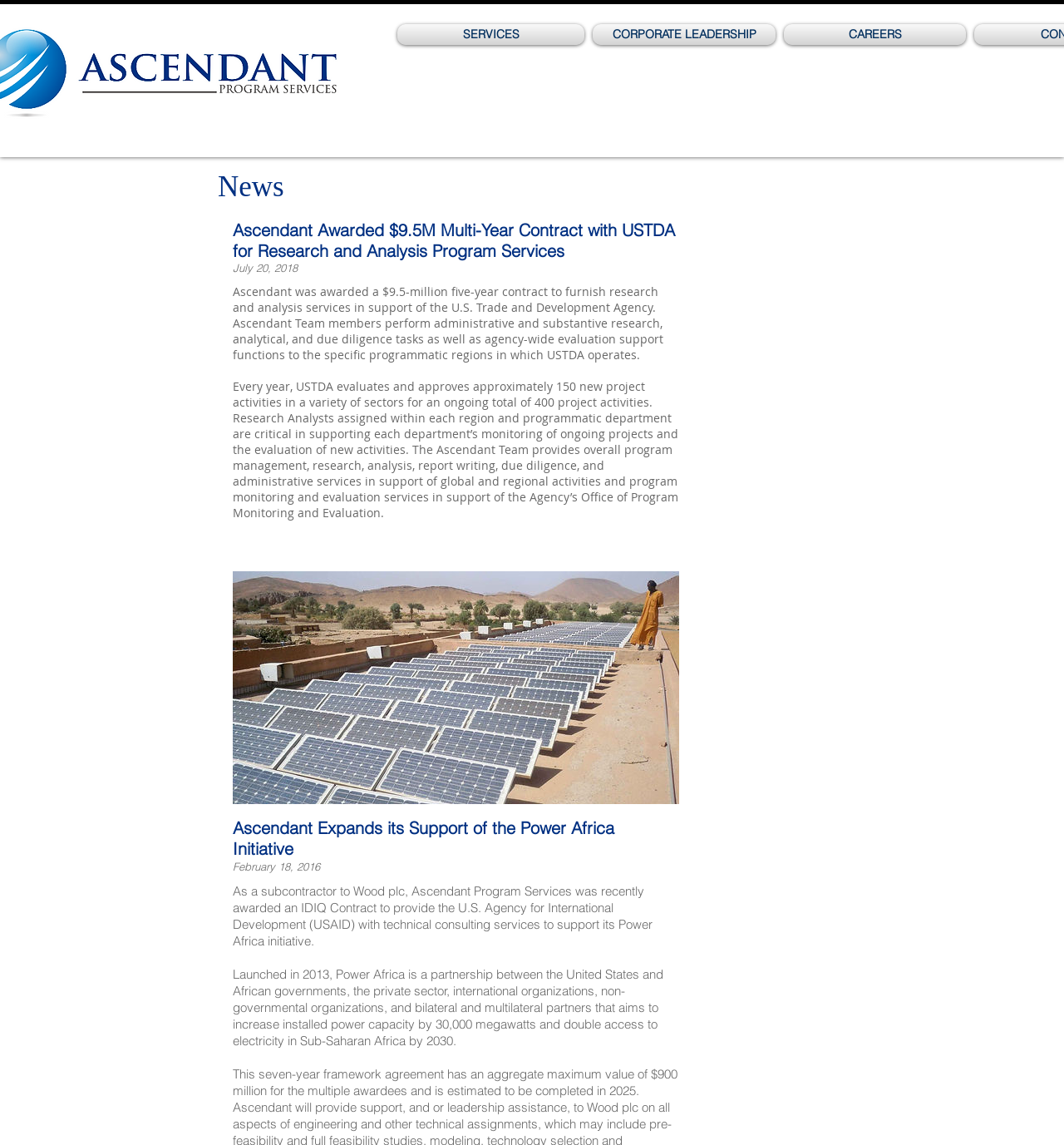Based on the element description, predict the bounding box coordinates (top-left x, top-left y, bottom-right x, bottom-right y) for the UI element in the screenshot: Repositories

None